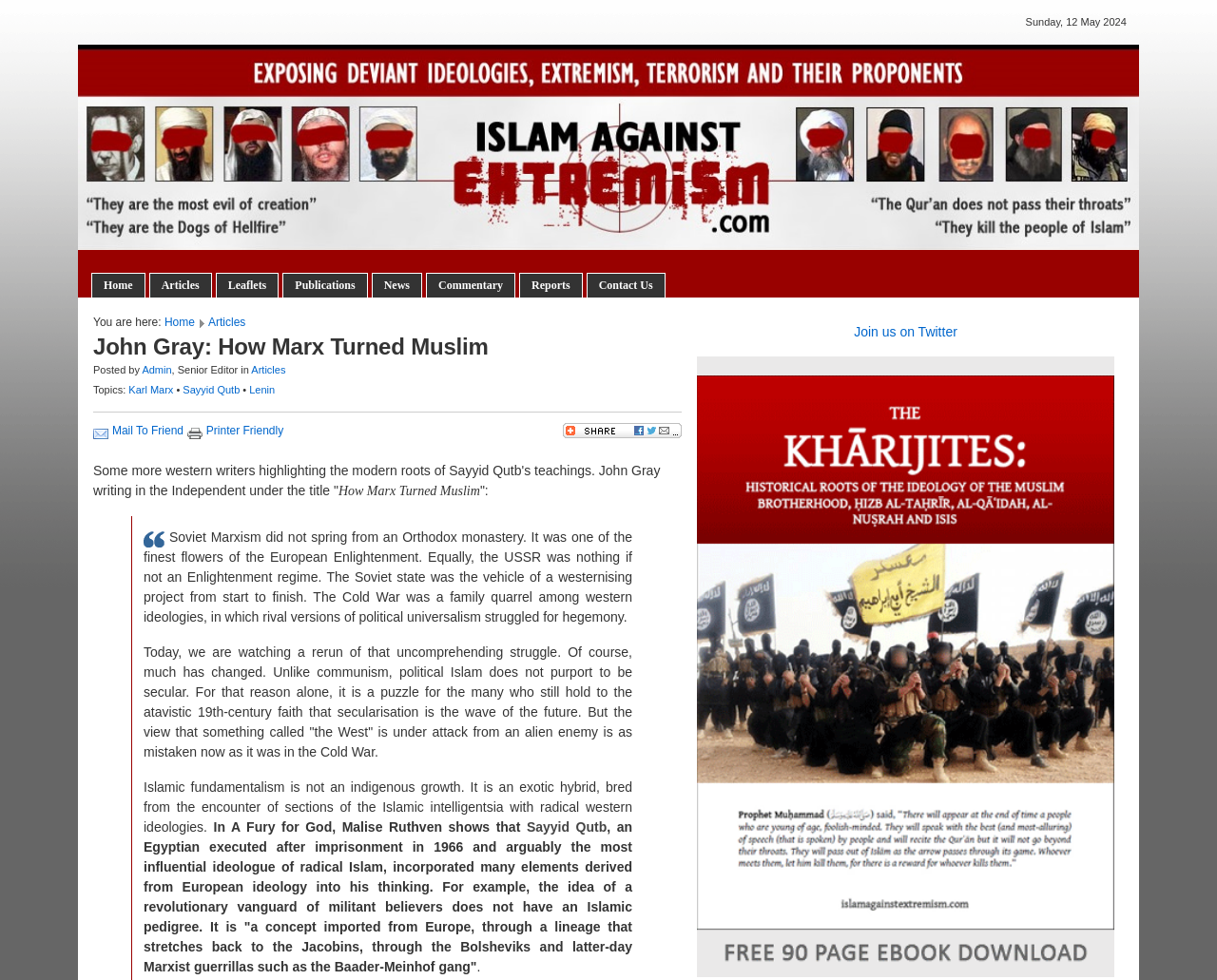Identify the bounding box coordinates of the specific part of the webpage to click to complete this instruction: "Read the article 'John Gray: How Marx Turned Muslim'".

[0.077, 0.34, 0.548, 0.409]